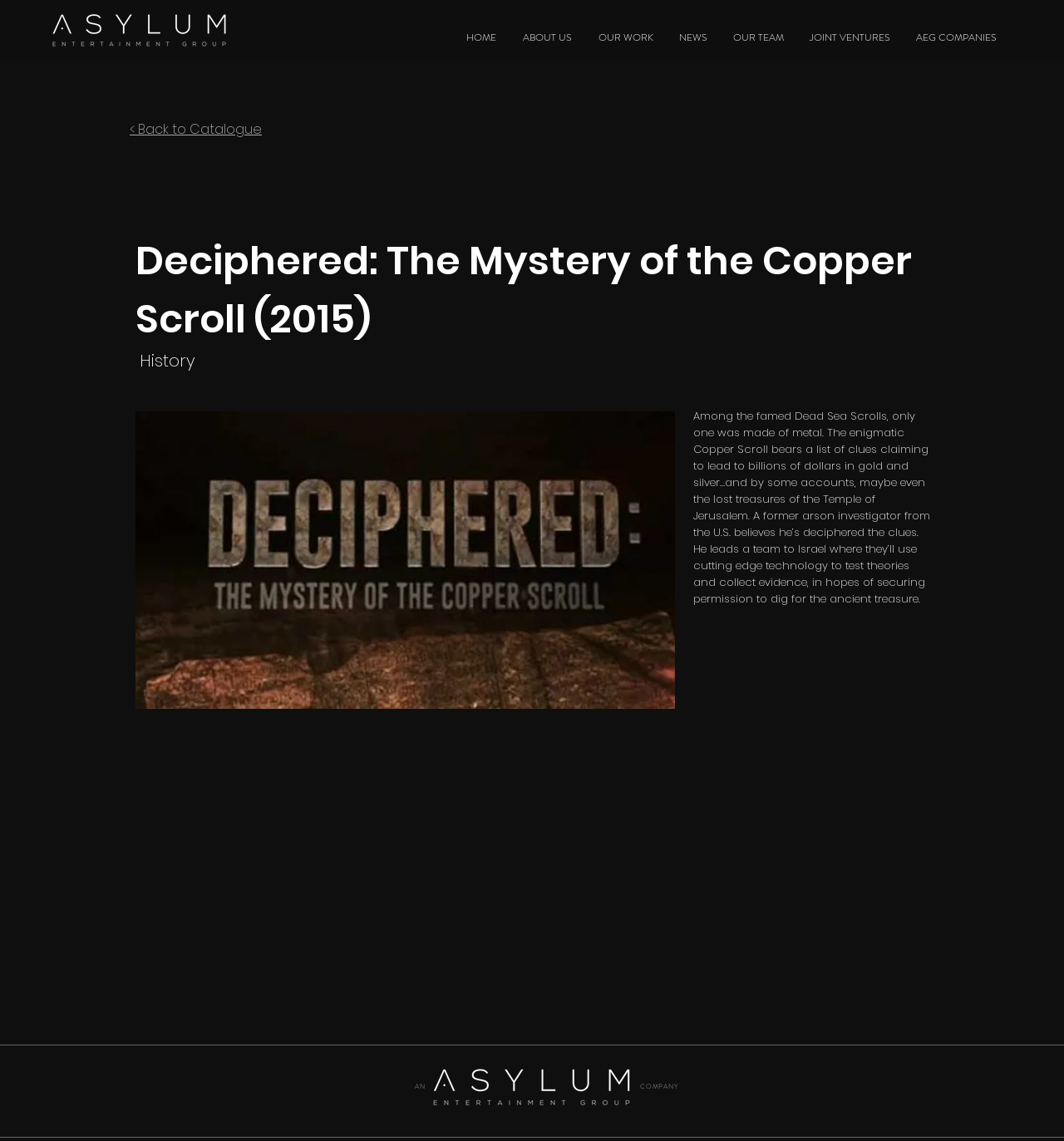Please identify the bounding box coordinates of the element's region that I should click in order to complete the following instruction: "Click the 'Despre noi' link". The bounding box coordinates consist of four float numbers between 0 and 1, i.e., [left, top, right, bottom].

None